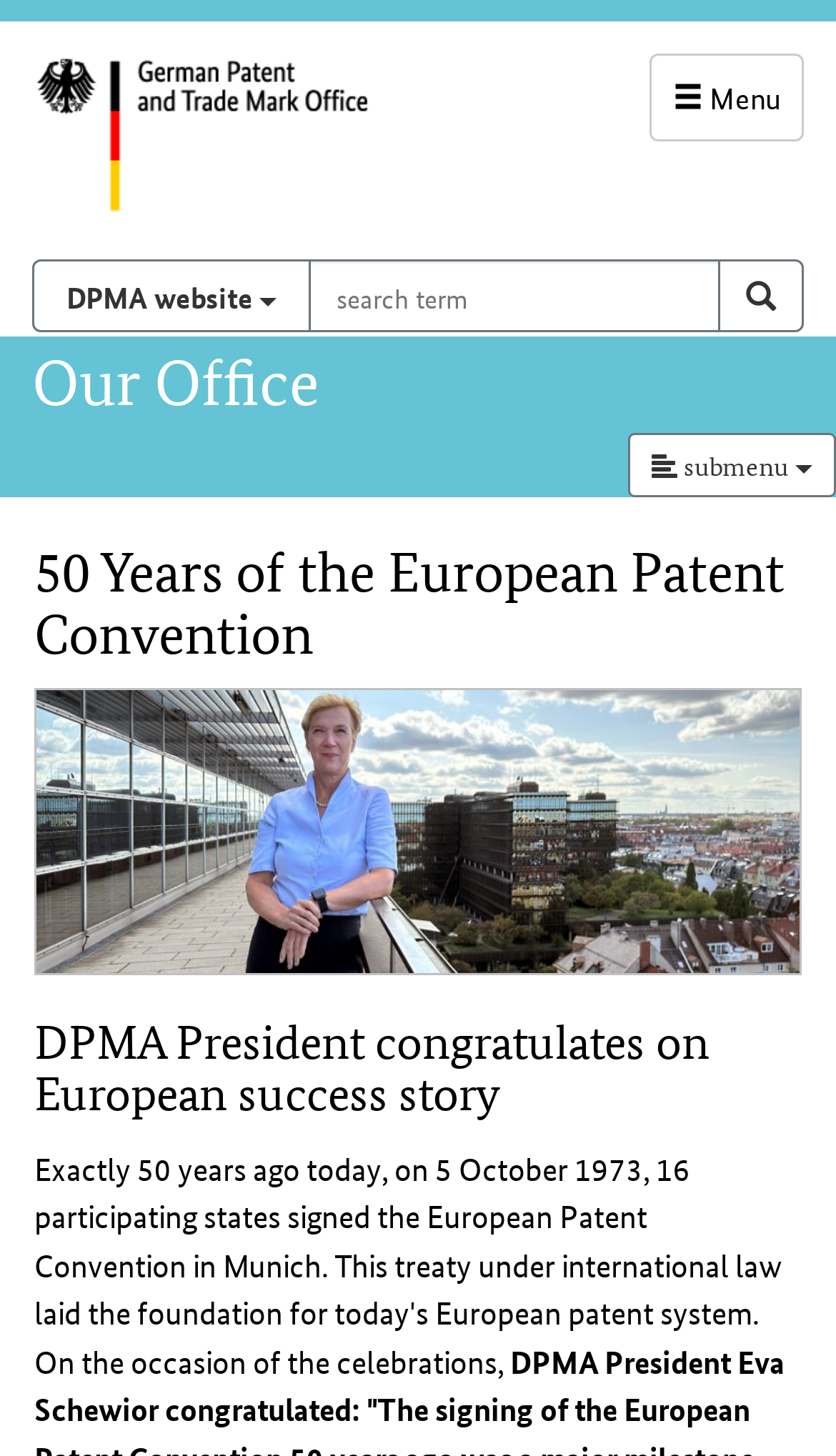What is the current page about?
Look at the image and respond with a one-word or short phrase answer.

50 Years of the European Patent Convention